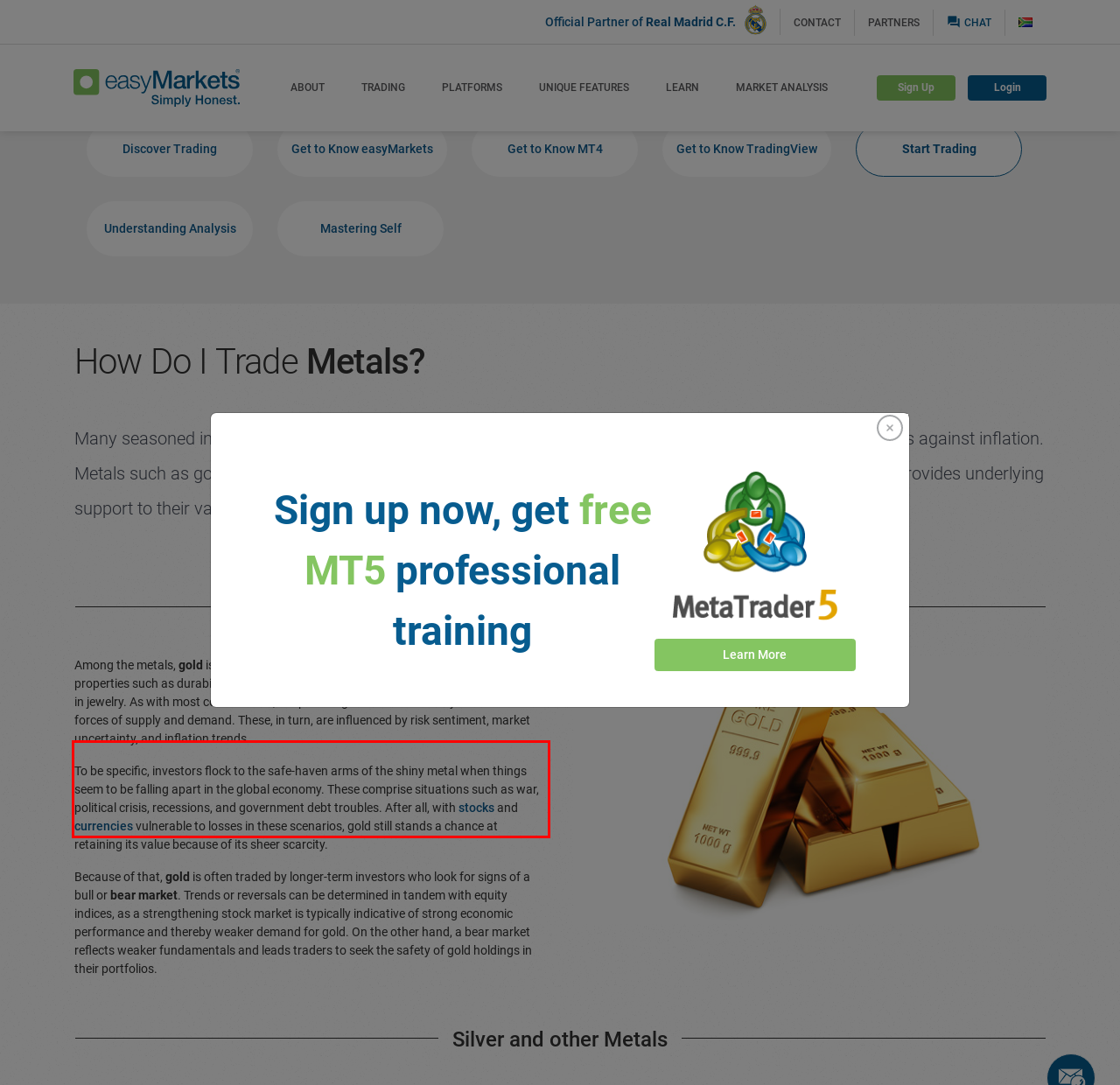You are given a webpage screenshot with a red bounding box around a UI element. Extract and generate the text inside this red bounding box.

Among the metals, gold is the most actively traded one because of its intrinsic properties such as durability, malleability, and conductivity but mostly for its wide usage in jewelry. As with most commodities, the price of gold is determined by the market forces of supply and demand. These, in turn, are influenced by risk sentiment, market uncertainty, and inflation trends.